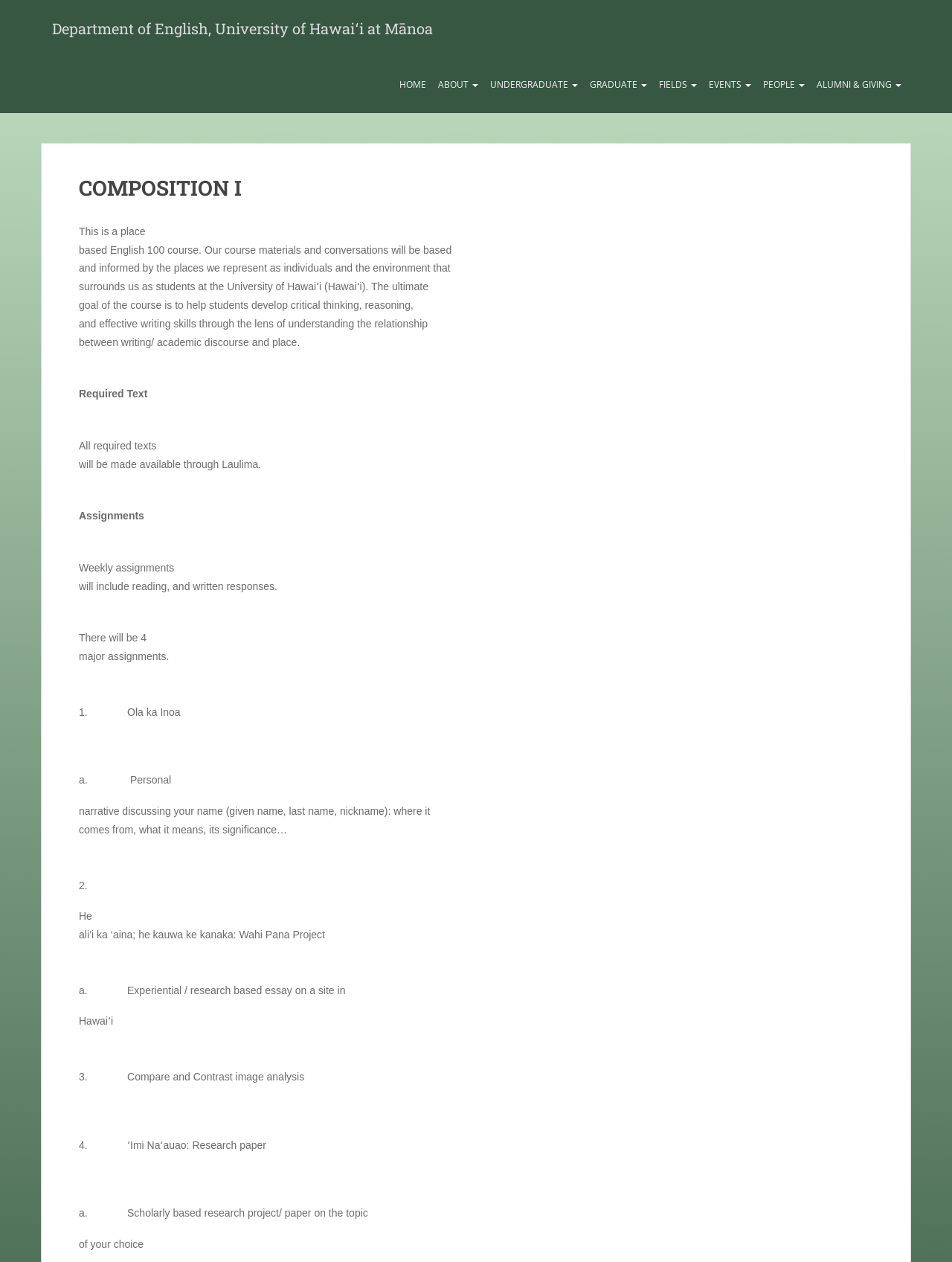Please mark the bounding box coordinates of the area that should be clicked to carry out the instruction: "Click on the COMPOSITION I header".

[0.083, 0.14, 0.917, 0.158]